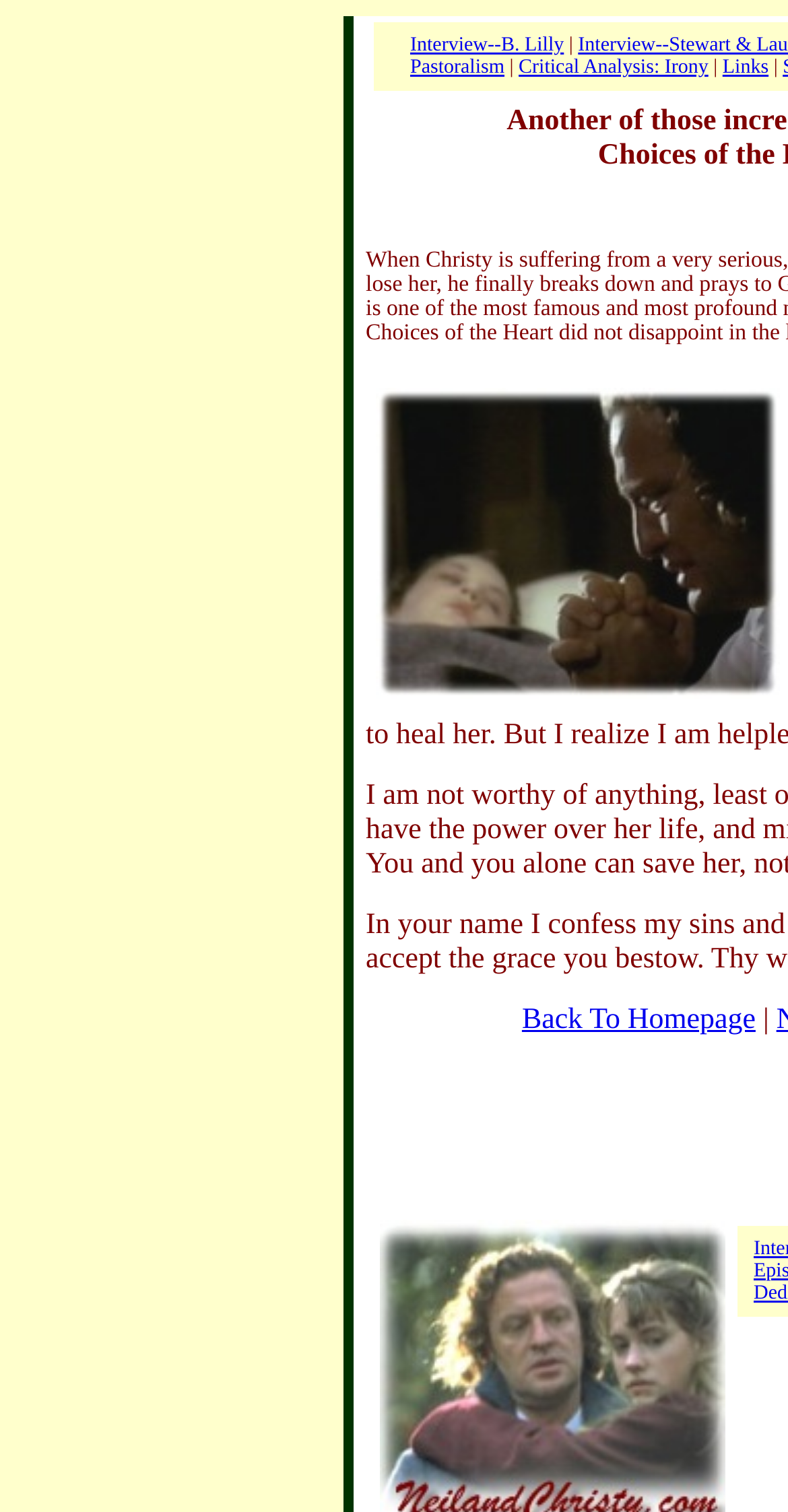Provide the bounding box coordinates of the HTML element this sentence describes: "Back To Homepage". The bounding box coordinates consist of four float numbers between 0 and 1, i.e., [left, top, right, bottom].

[0.662, 0.664, 0.959, 0.685]